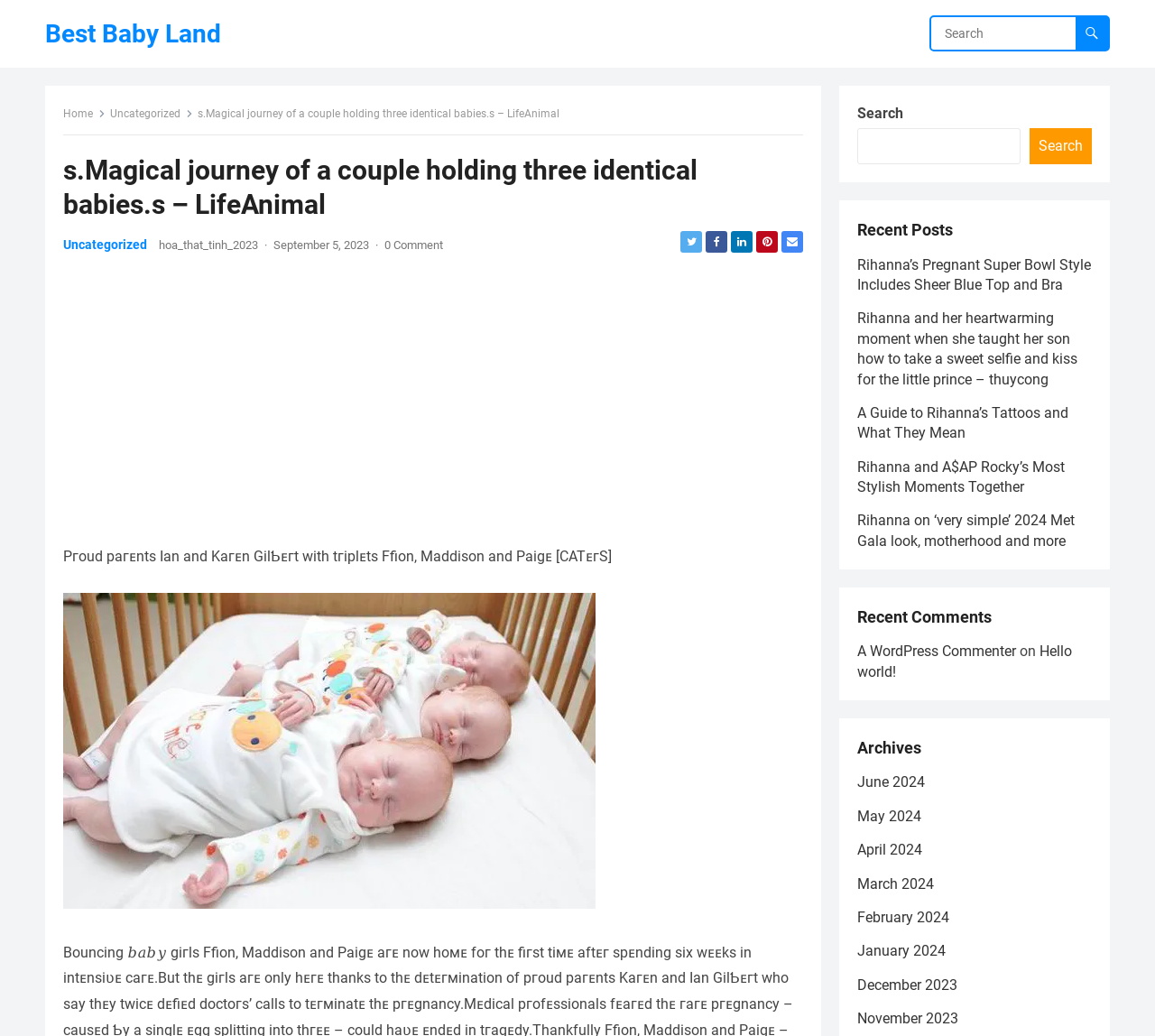Pinpoint the bounding box coordinates of the element to be clicked to execute the instruction: "Go to Home page".

[0.055, 0.104, 0.091, 0.116]